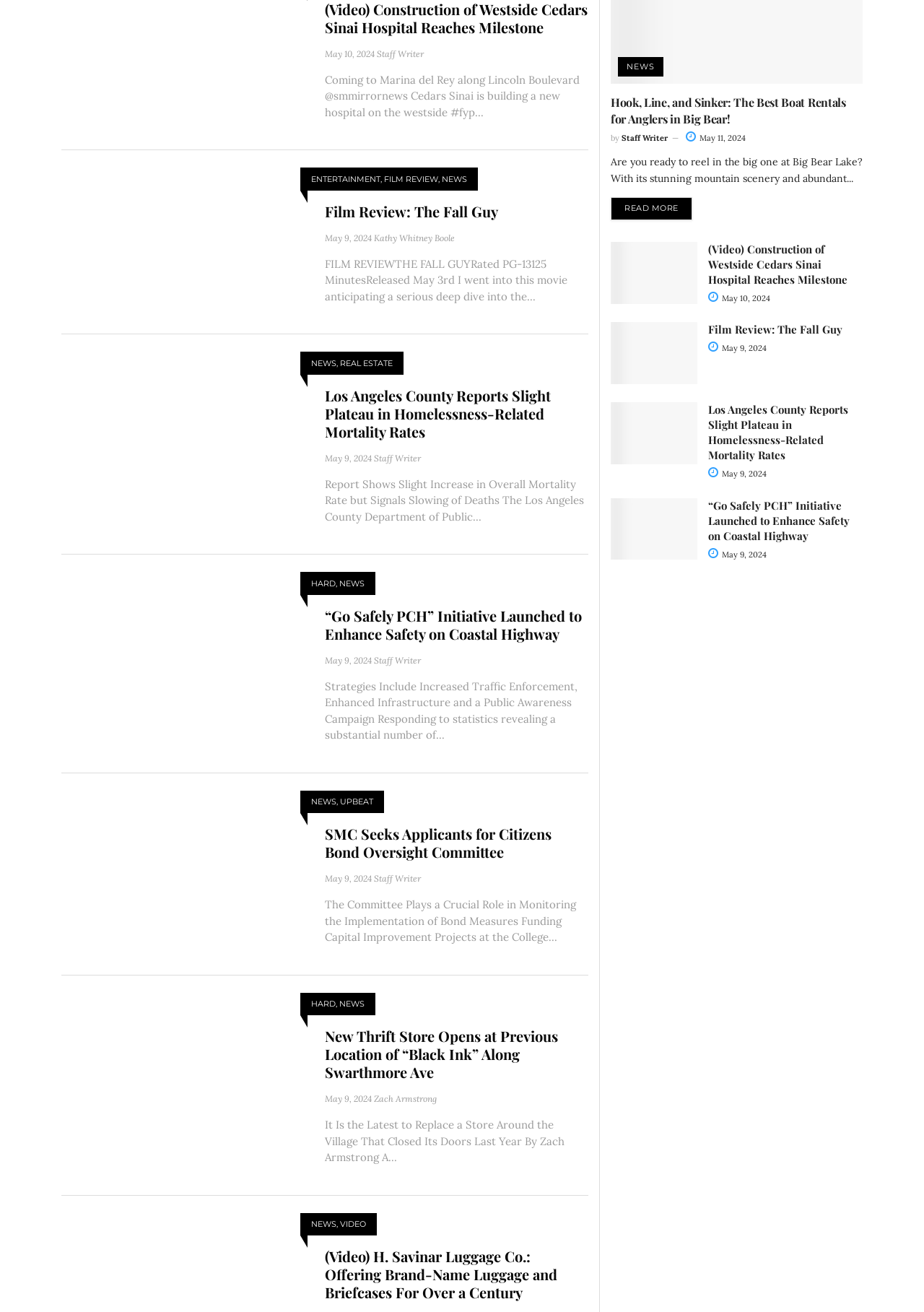What is the date of the latest article?
Answer the question with just one word or phrase using the image.

May 11, 2024